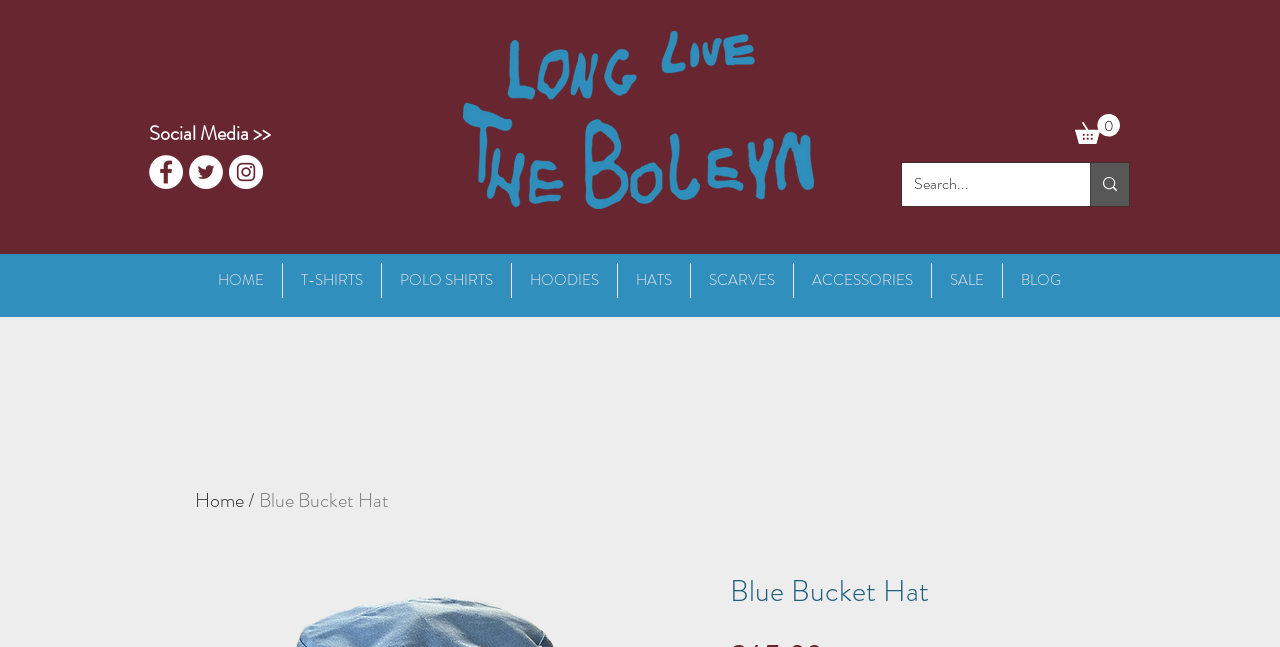Locate the bounding box coordinates of the element that should be clicked to fulfill the instruction: "View cart".

[0.84, 0.176, 0.875, 0.223]